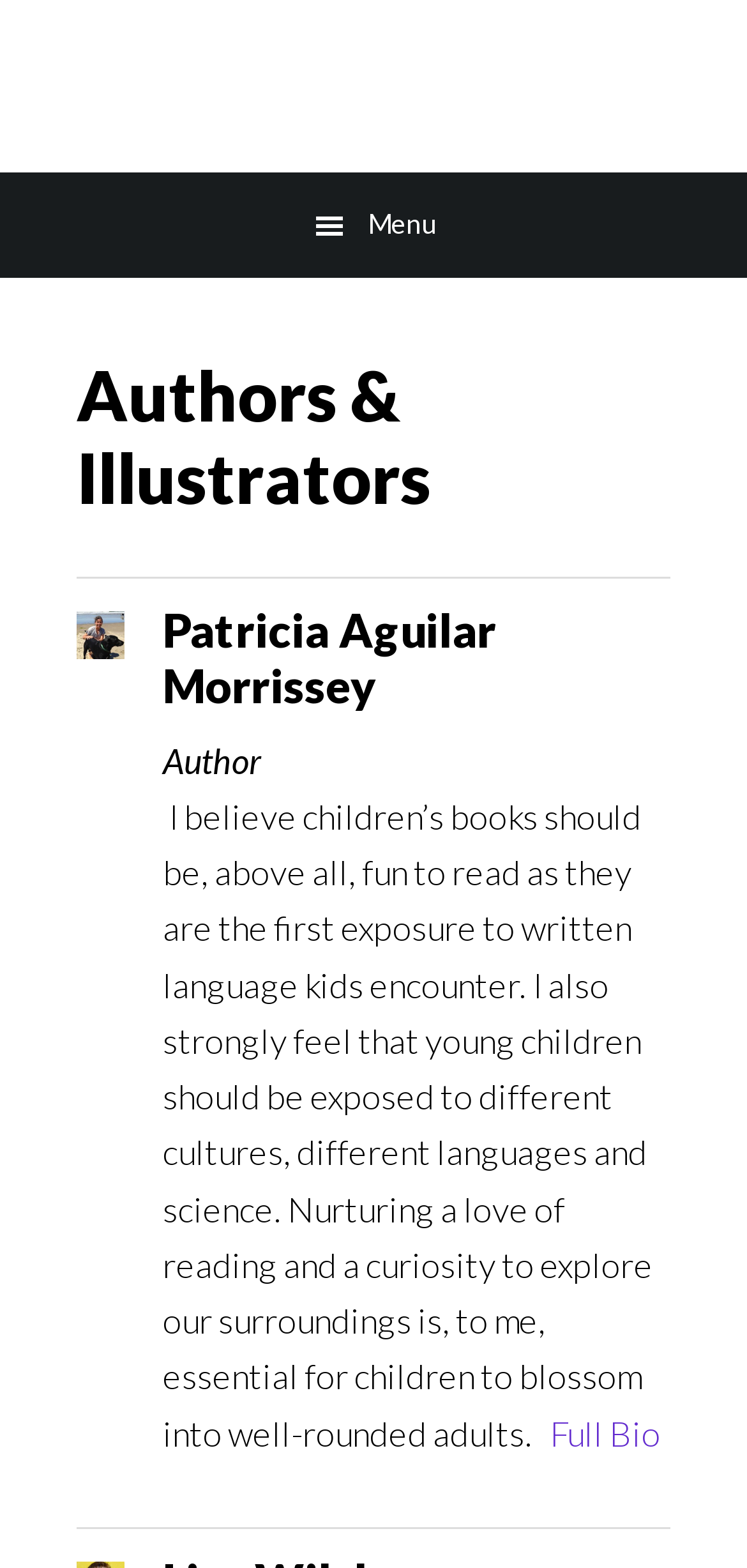Show the bounding box coordinates for the HTML element as described: "Full Bio".

[0.736, 0.9, 0.884, 0.927]